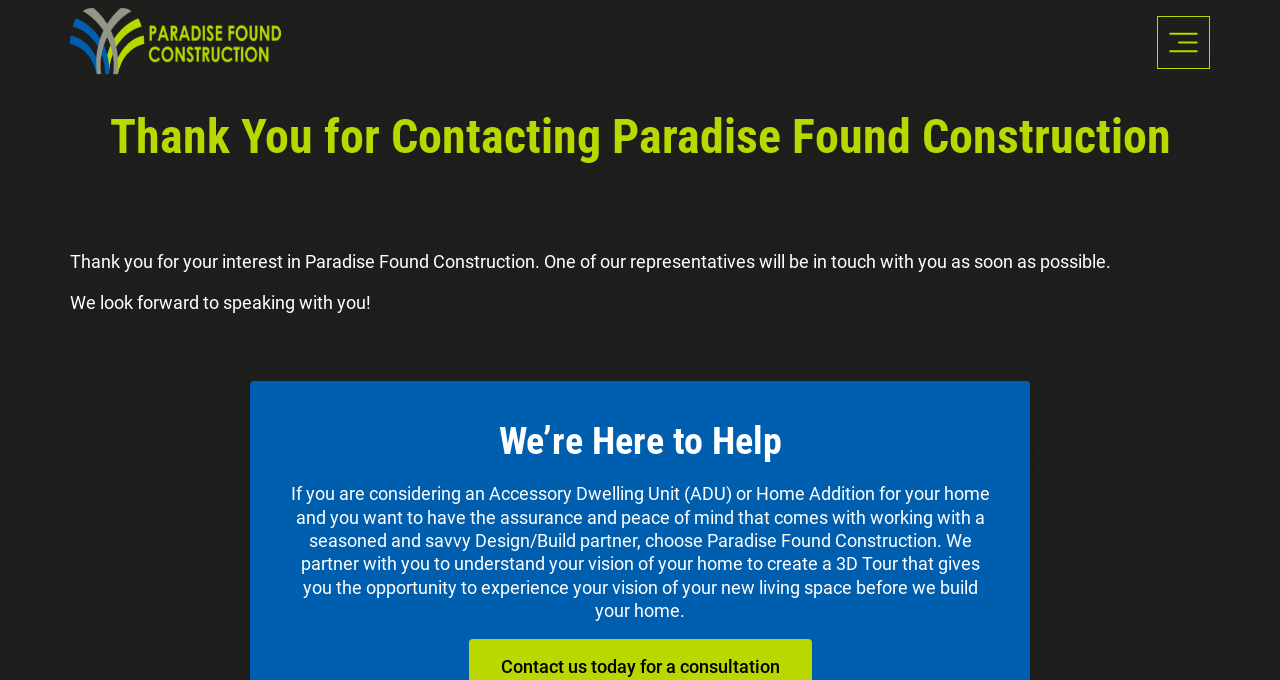What does the company create for clients?
Please provide a single word or phrase answer based on the image.

3D Tour